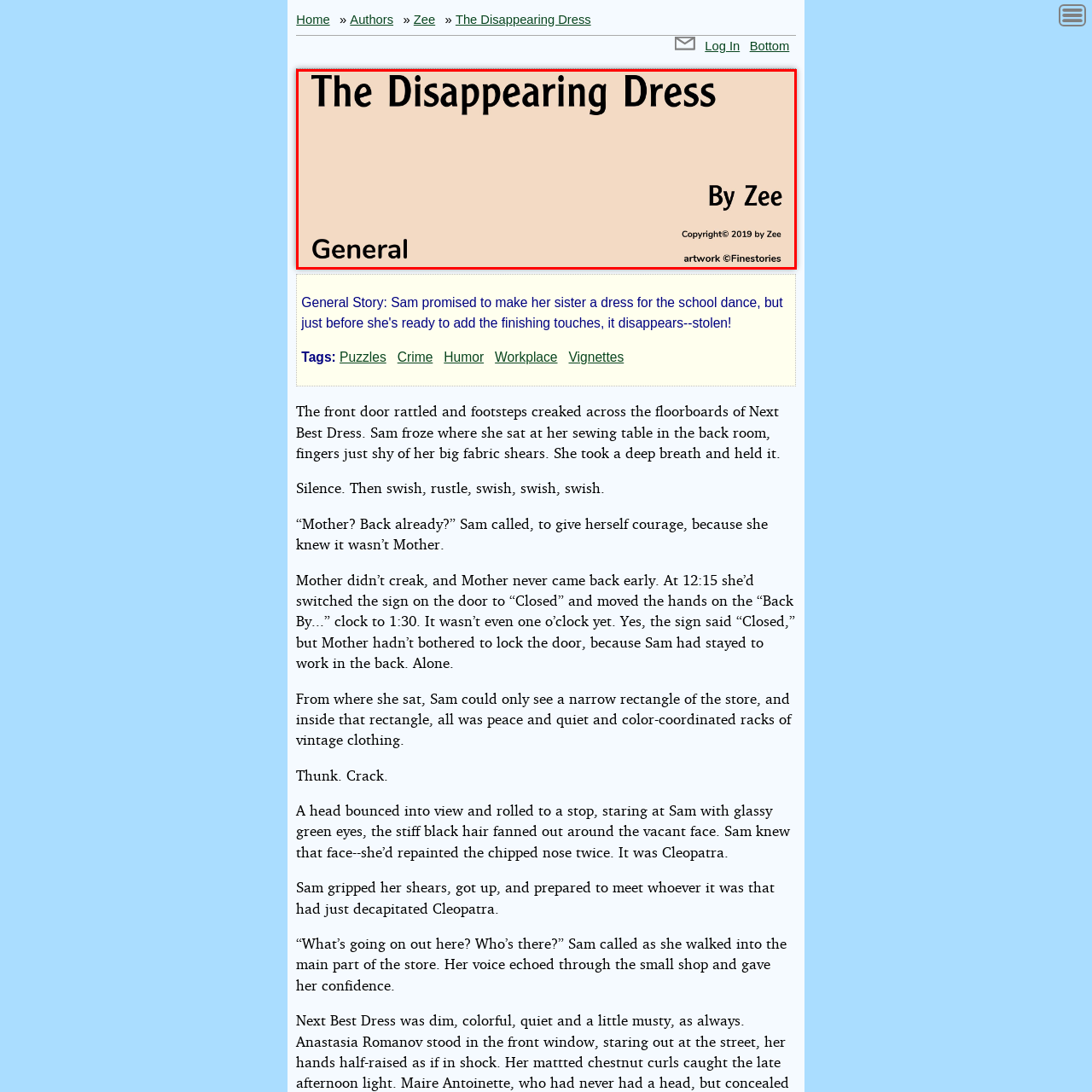Direct your attention to the image enclosed by the red boundary, What is the name of the publisher? 
Answer concisely using a single word or phrase.

FineStories